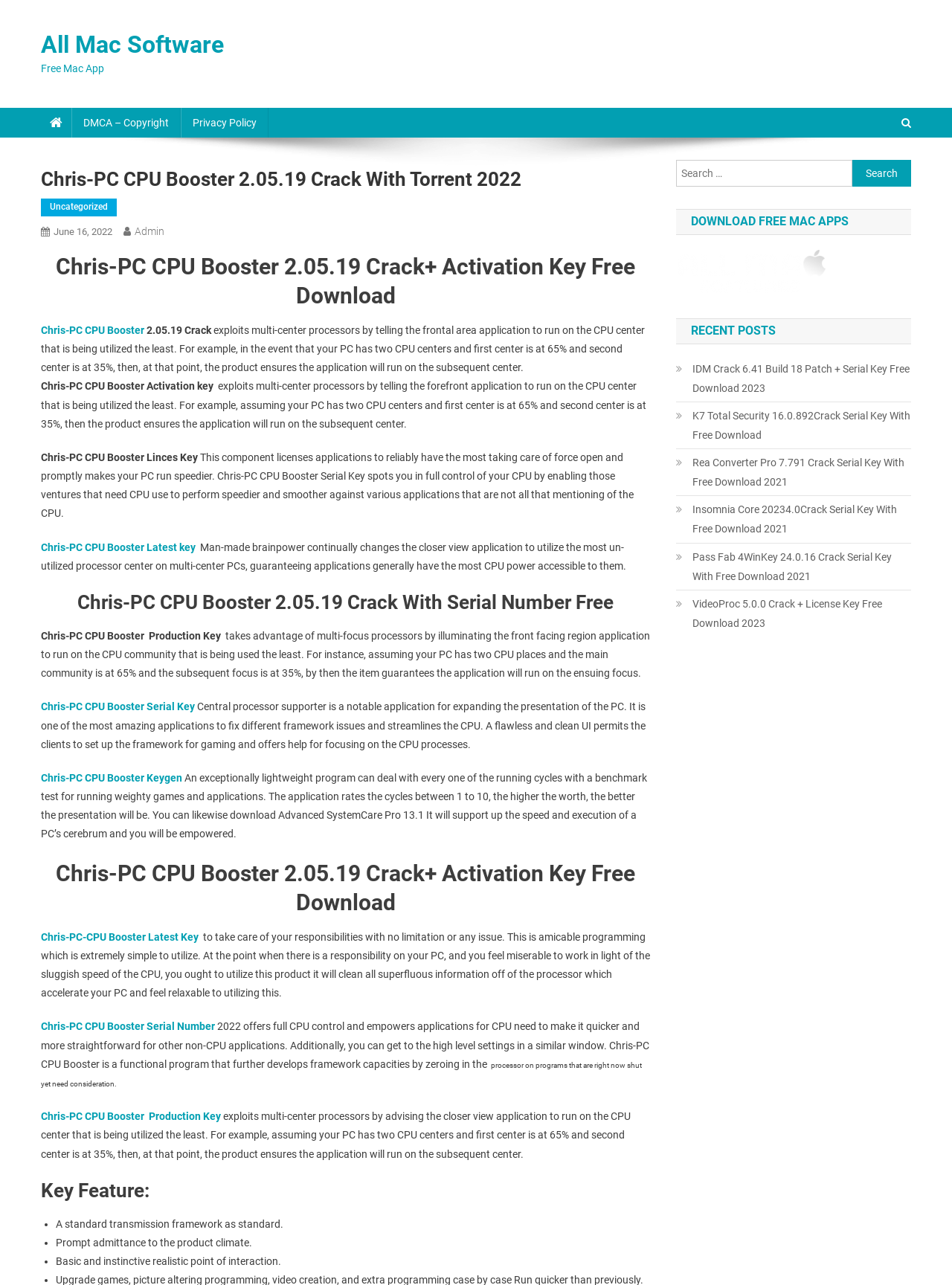Highlight the bounding box coordinates of the element you need to click to perform the following instruction: "Search for something."

[0.71, 0.125, 0.895, 0.145]